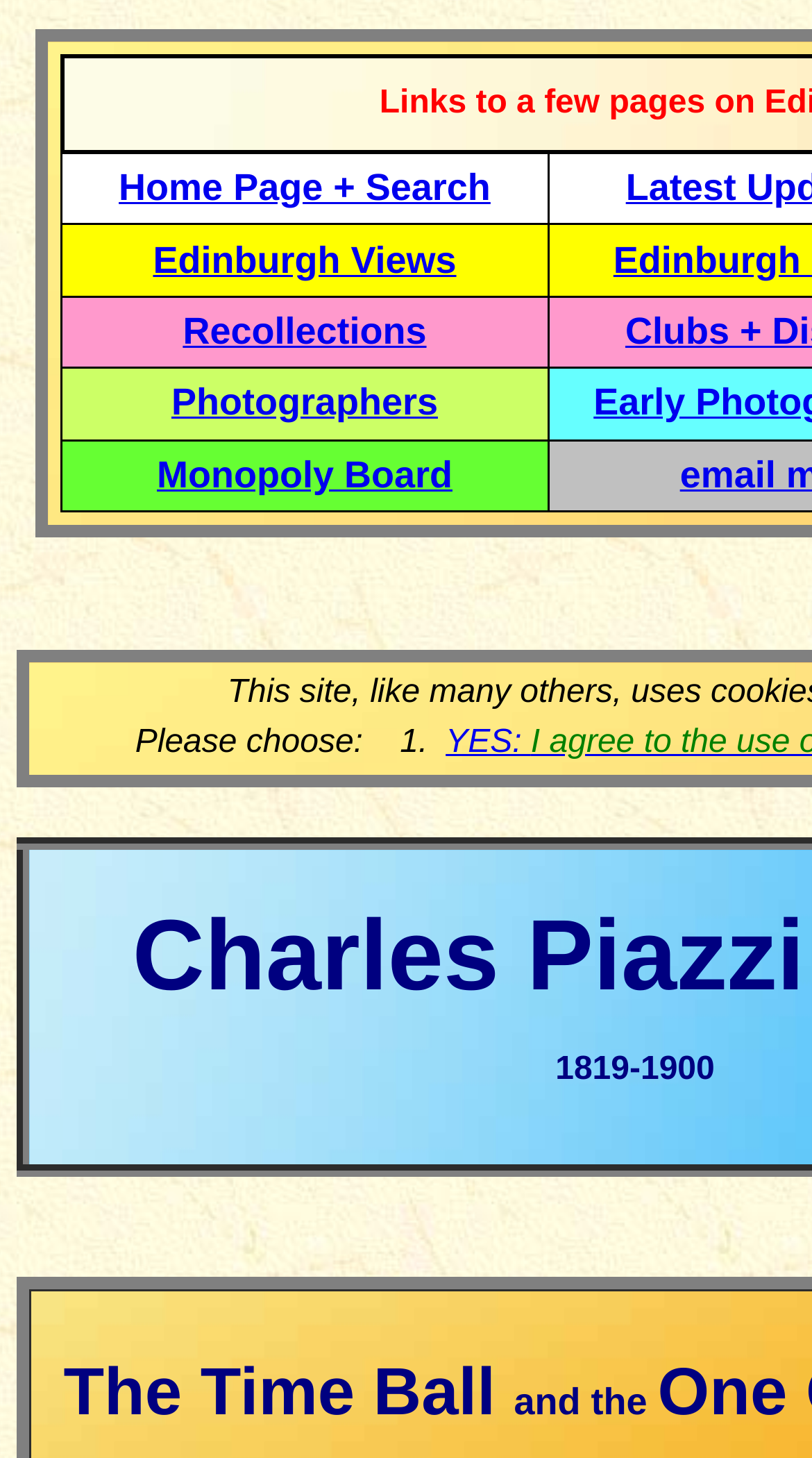Respond to the following query with just one word or a short phrase: 
What is the first option in the gridcell?

Home Page + Search